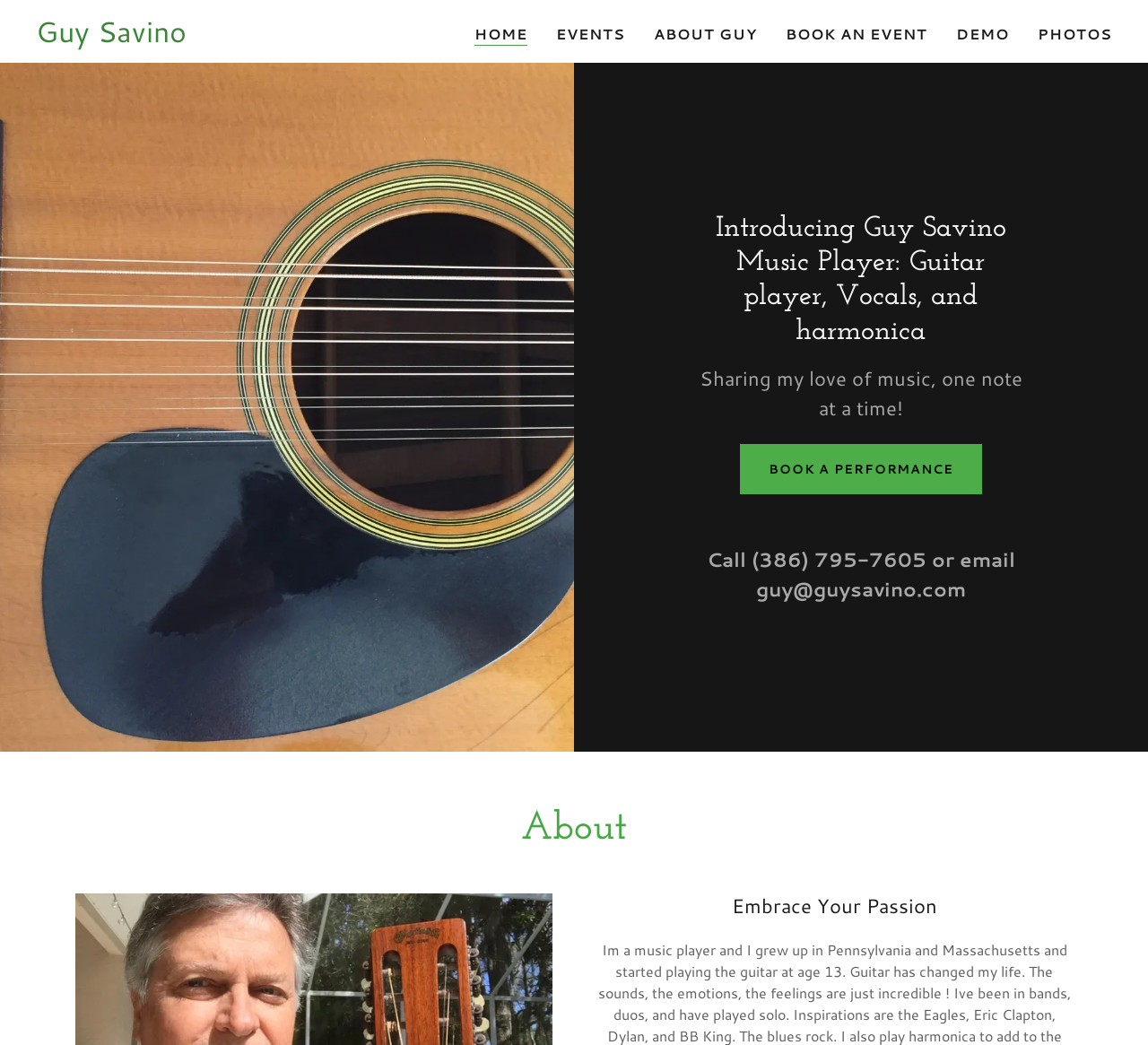Highlight the bounding box coordinates of the region I should click on to meet the following instruction: "View upcoming events".

[0.479, 0.017, 0.549, 0.048]